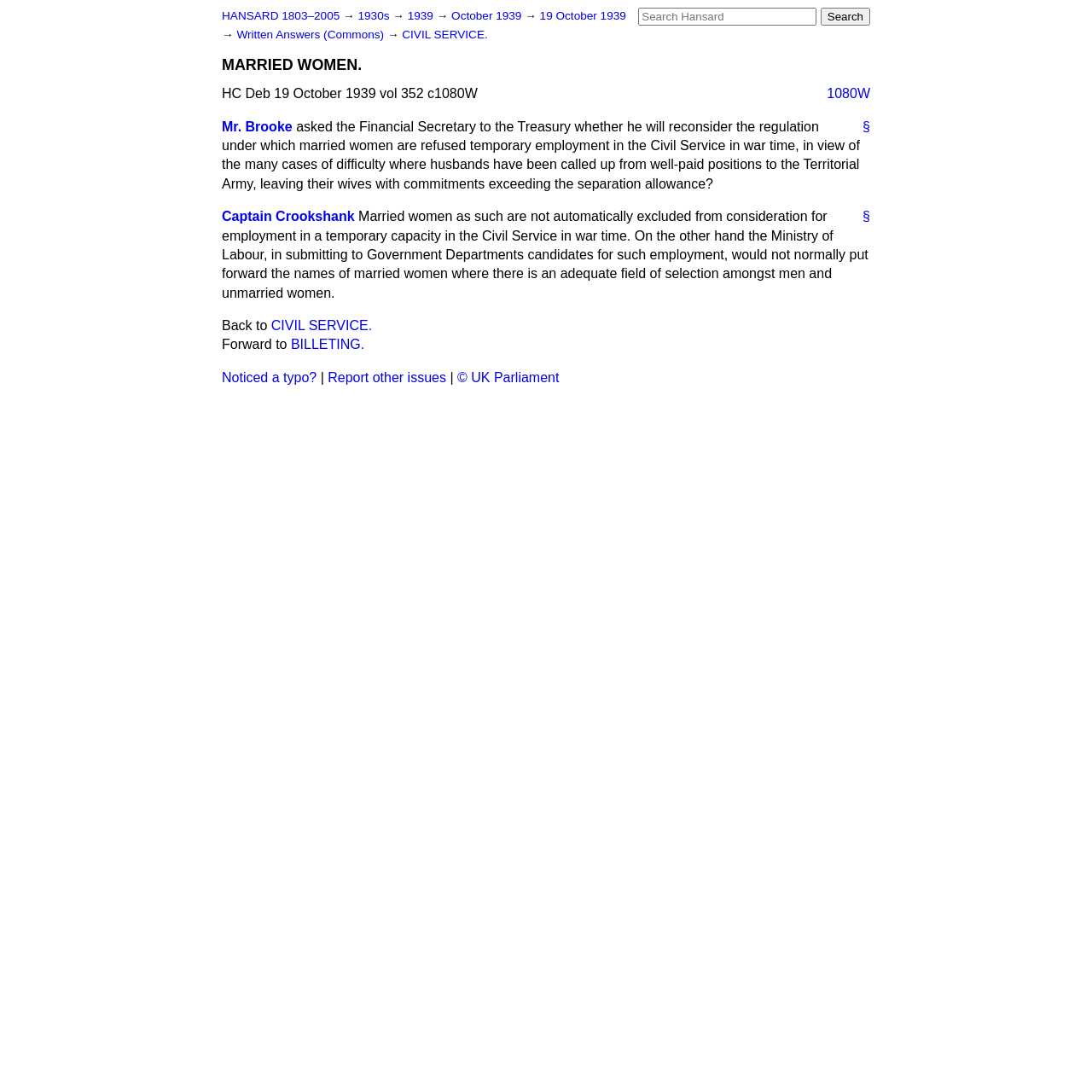Find the bounding box coordinates for the element that must be clicked to complete the instruction: "Search for something". The coordinates should be four float numbers between 0 and 1, indicated as [left, top, right, bottom].

[0.585, 0.007, 0.748, 0.023]